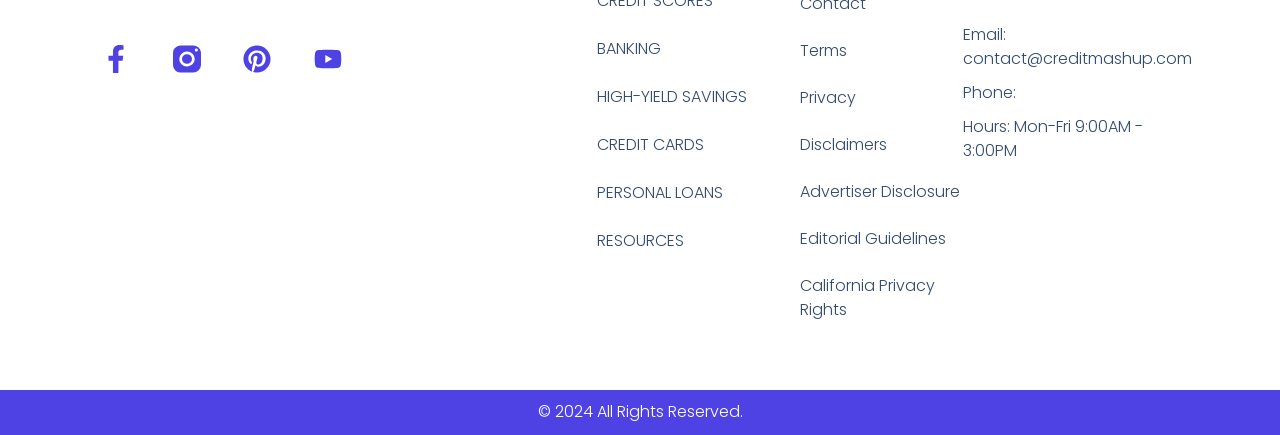What financial services are offered?
From the details in the image, answer the question comprehensively.

The webpage provides links to various financial services, including Banking, Credit Cards, and Personal Loans, which are listed in the middle section of the webpage.